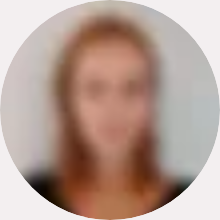Please use the details from the image to answer the following question comprehensively:
What is the tone of the woman's demeanor?

The caption describes the woman's appearance as contributing to a 'professional and approachable demeanor', which suggests the tone of her demeanor.